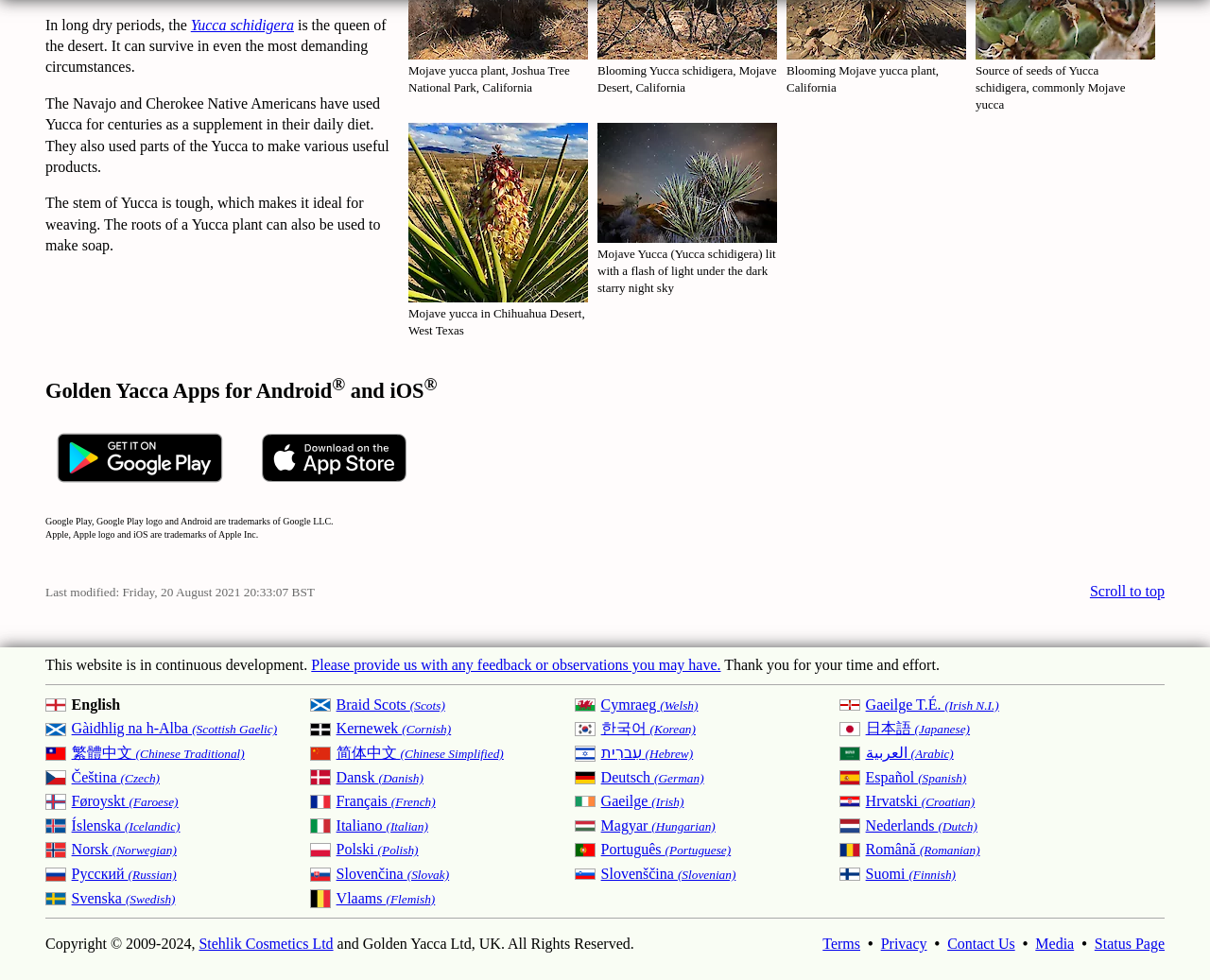Locate the bounding box coordinates of the area you need to click to fulfill this instruction: 'Get it on App Store'. The coordinates must be in the form of four float numbers ranging from 0 to 1: [left, top, right, bottom].

[0.206, 0.49, 0.346, 0.507]